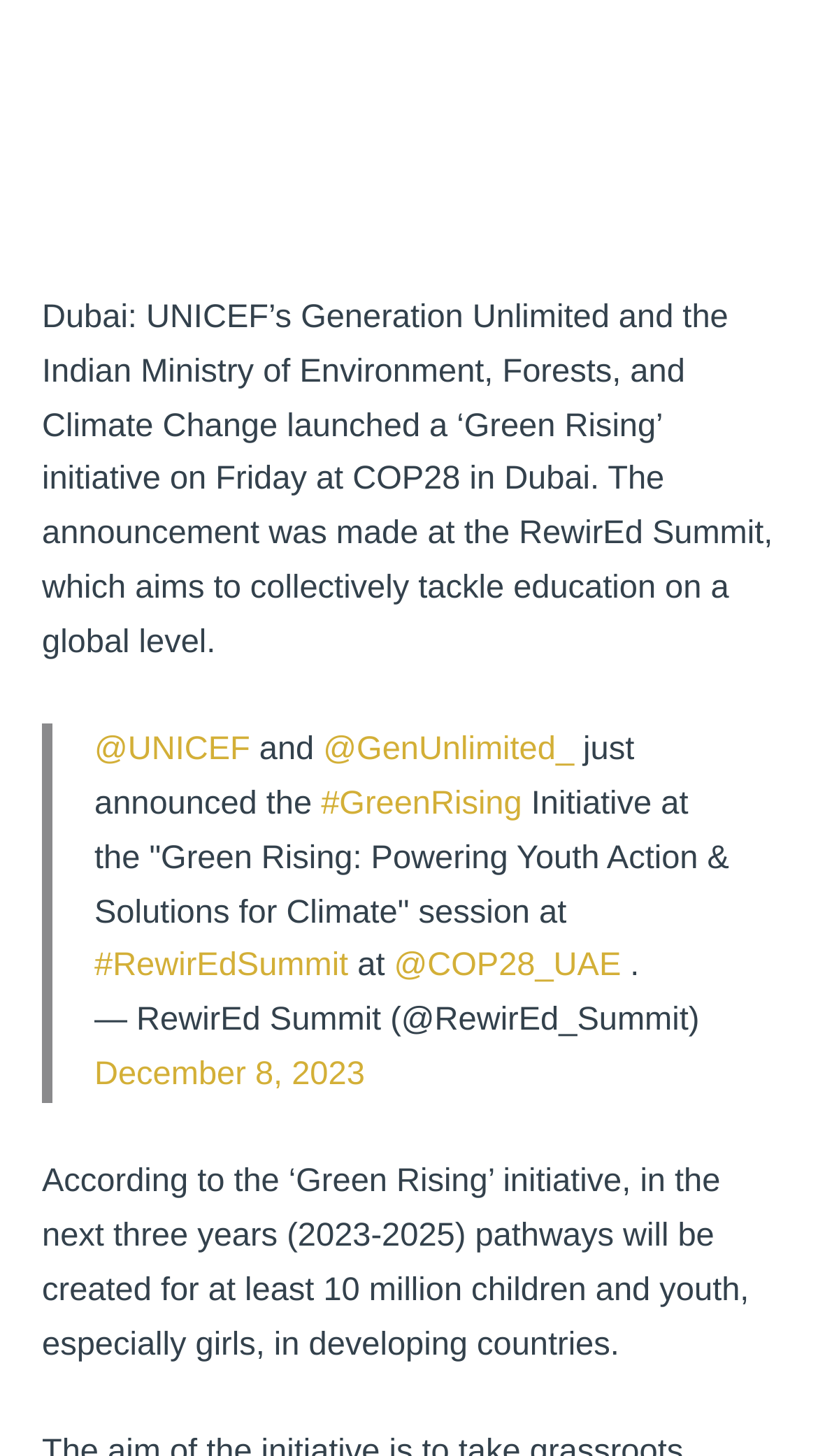Provide a brief response using a word or short phrase to this question:
Who launched the 'Green Rising' initiative?

UNICEF and Indian Ministry of Environment